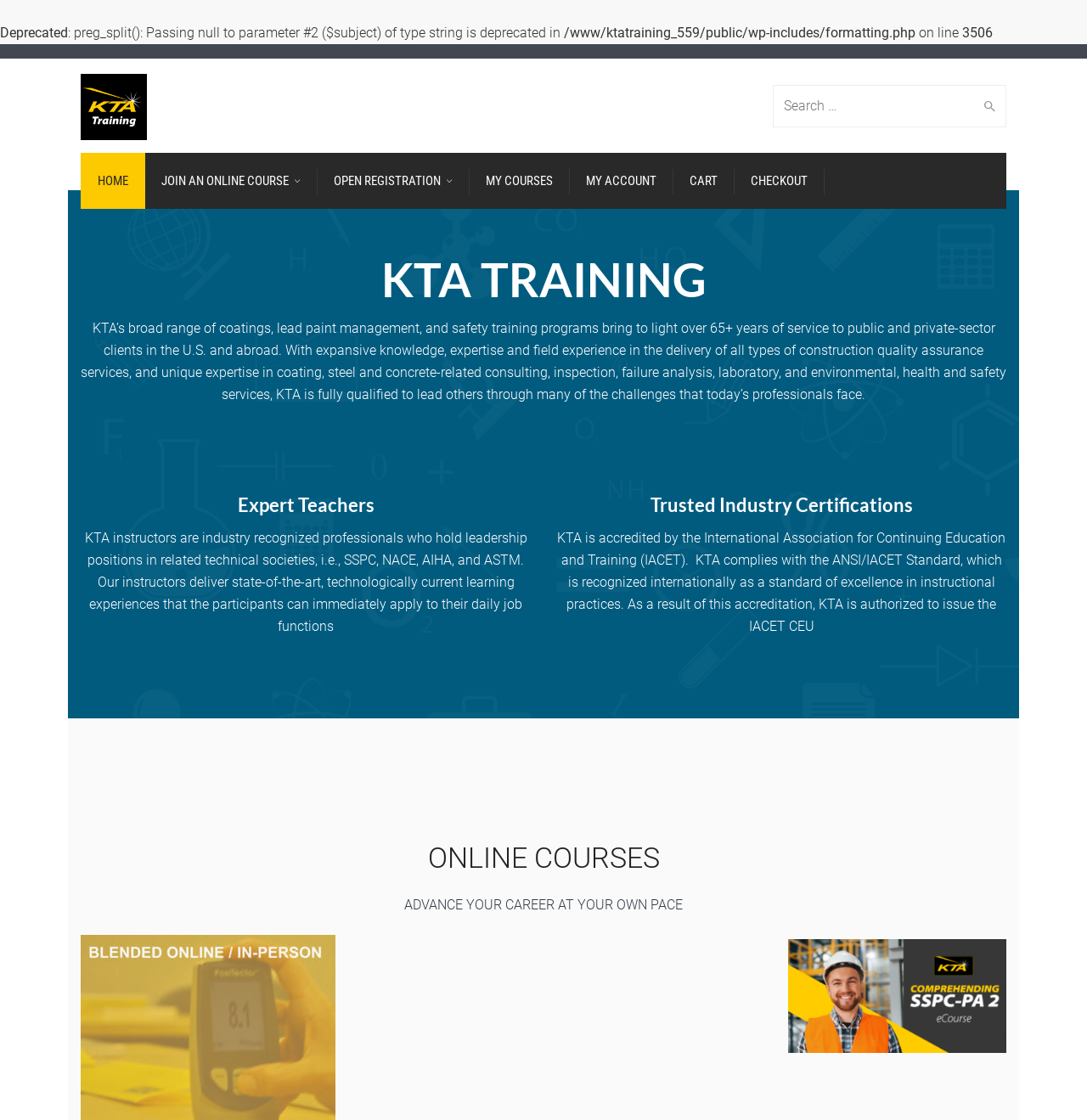Specify the bounding box coordinates of the element's area that should be clicked to execute the given instruction: "Click on KTA Training logo". The coordinates should be four float numbers between 0 and 1, i.e., [left, top, right, bottom].

[0.074, 0.066, 0.135, 0.125]